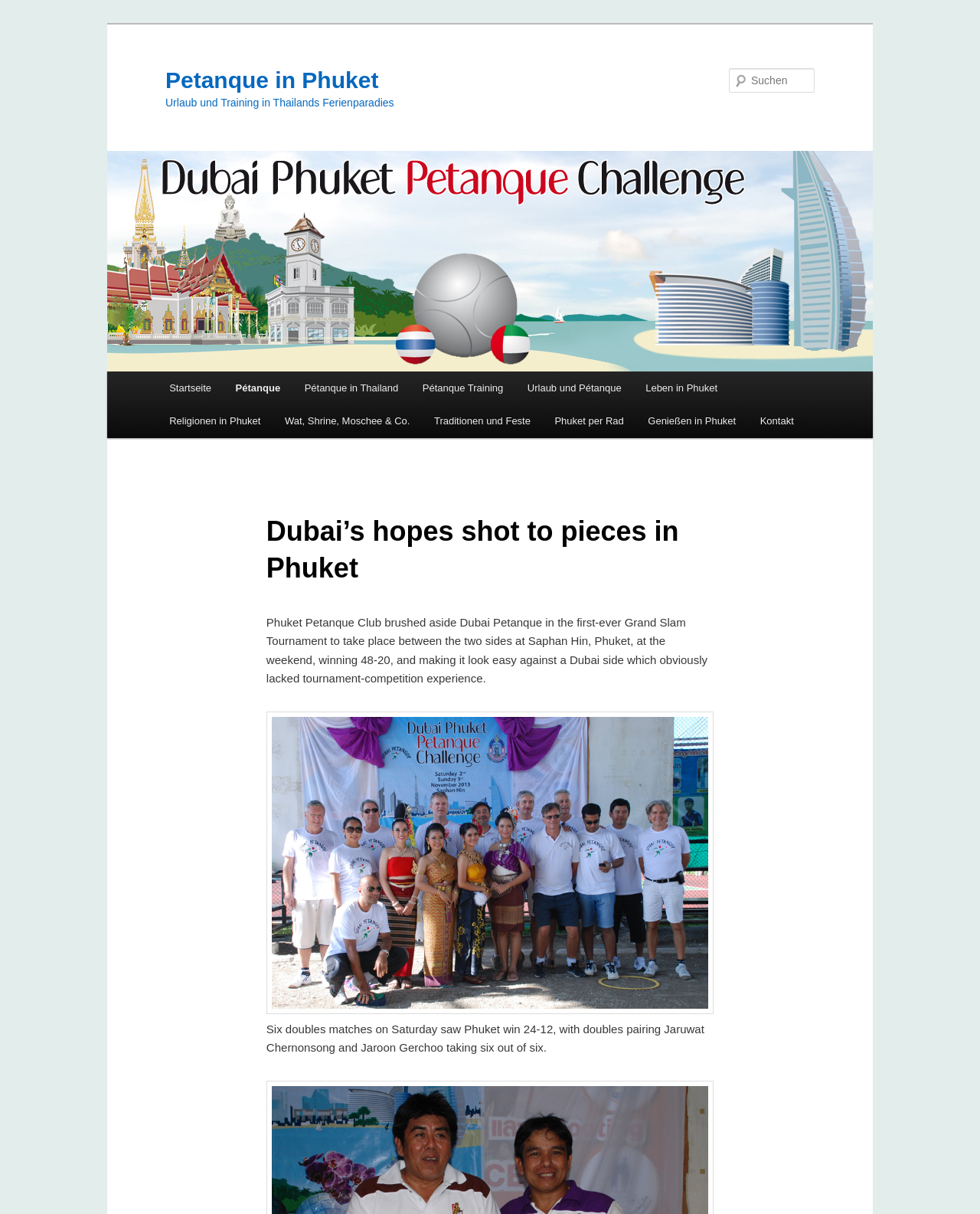Please identify the bounding box coordinates of the area that needs to be clicked to follow this instruction: "Read about Dubai’s hopes shot to pieces in Phuket".

[0.272, 0.413, 0.728, 0.49]